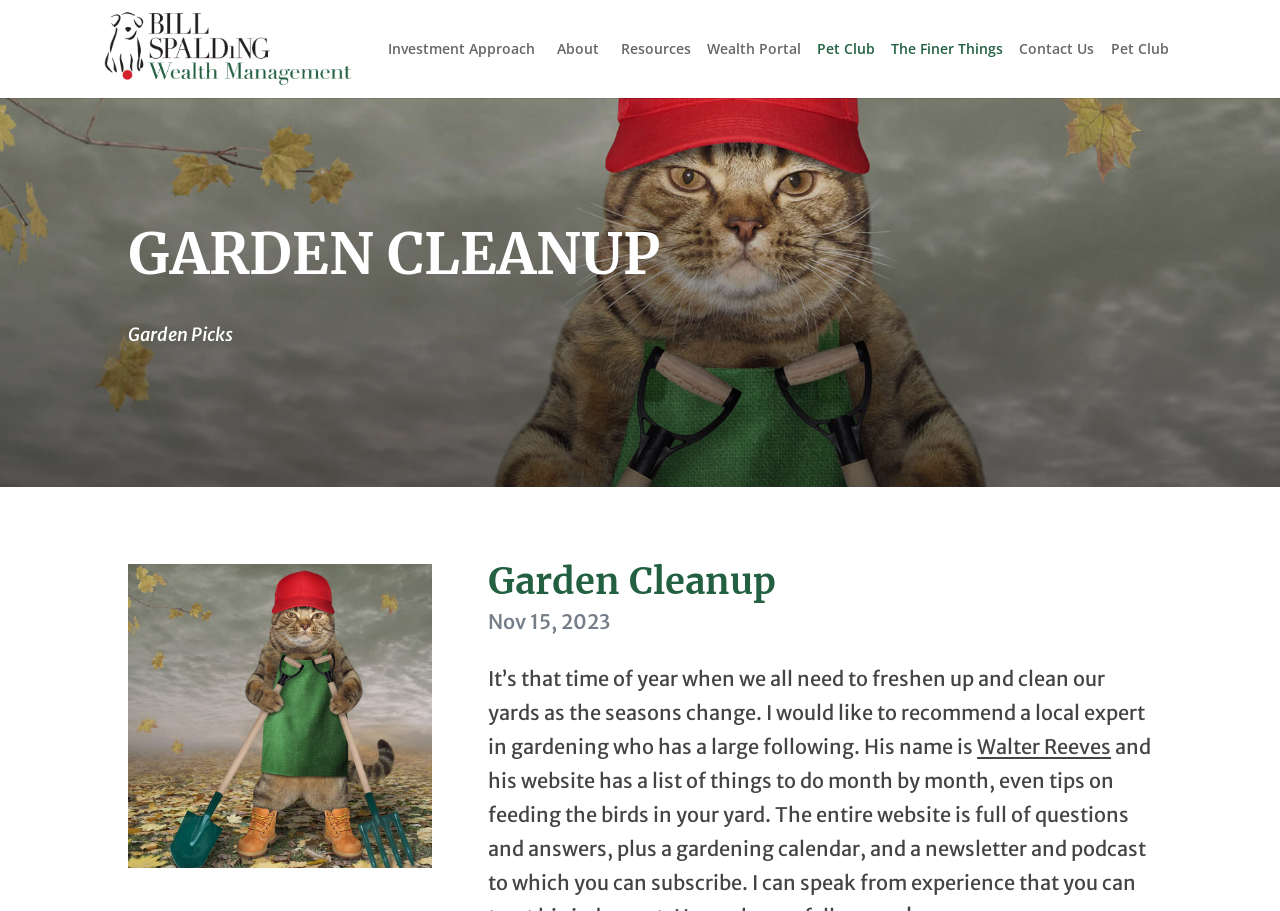Please provide a brief answer to the question using only one word or phrase: 
What is the date mentioned in the article?

Nov 15, 2023